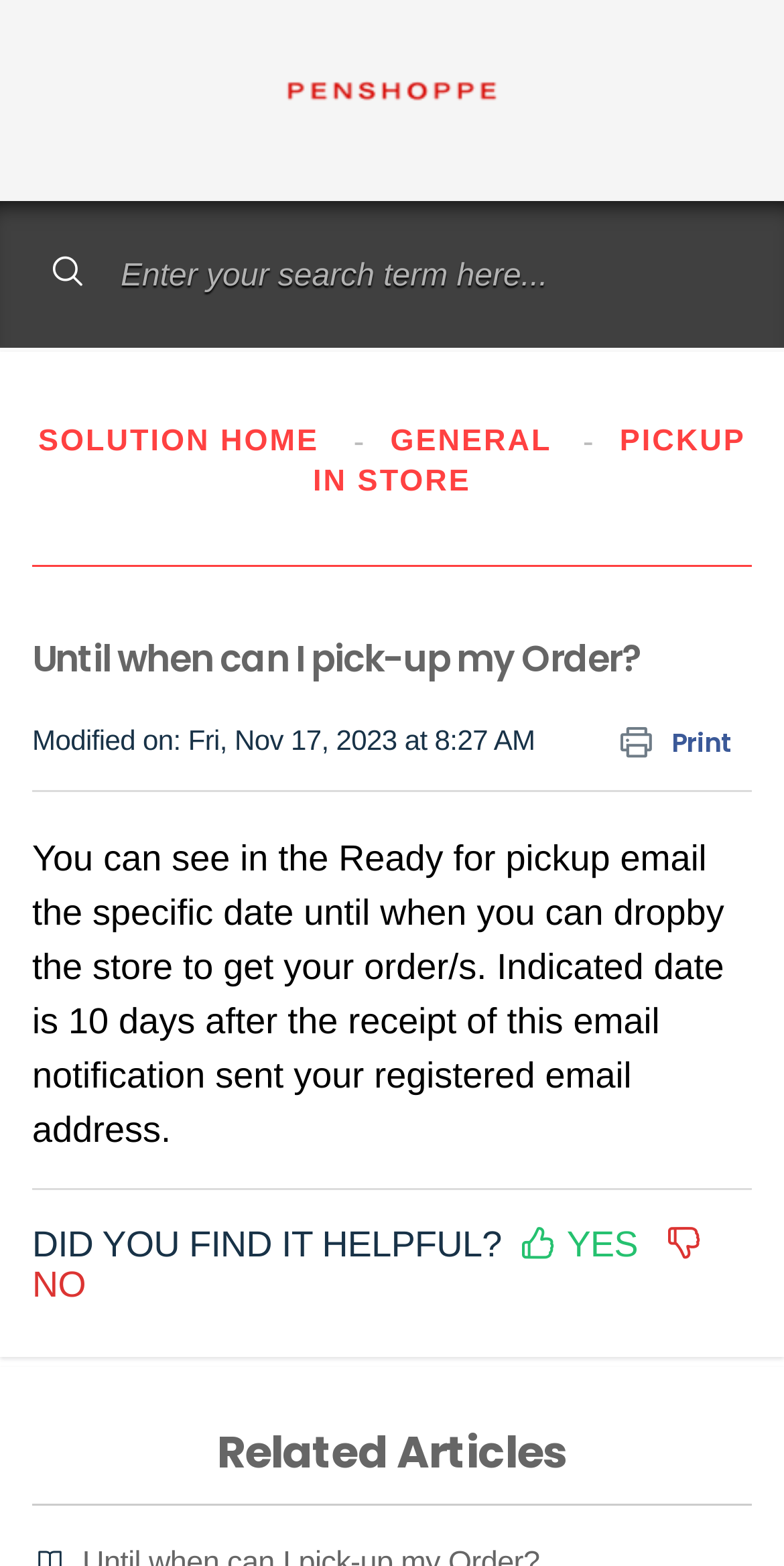What is the purpose of the 'Ready for pickup' email?
From the image, provide a succinct answer in one word or a short phrase.

To inform pickup date